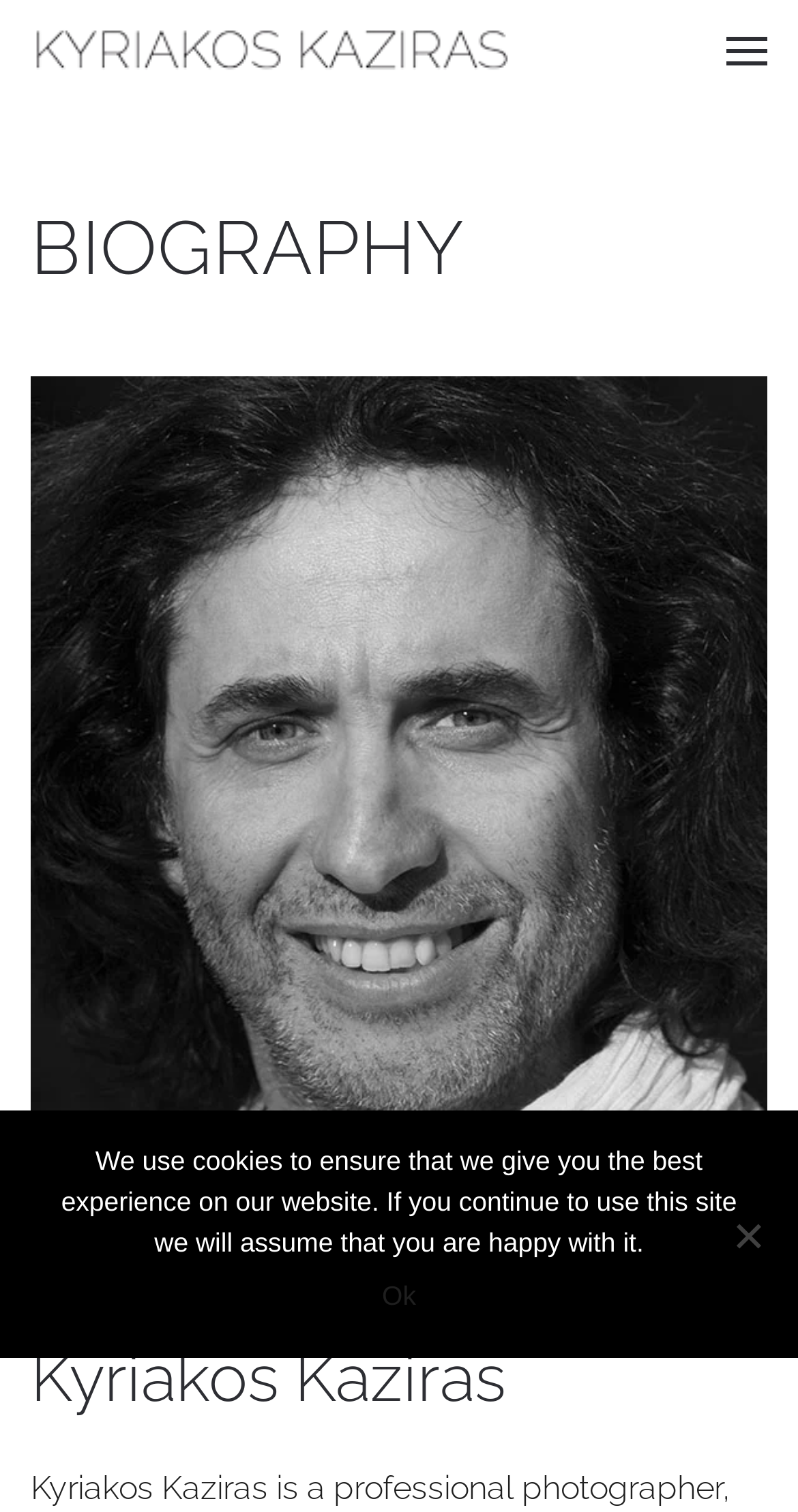Kindly respond to the following question with a single word or a brief phrase: 
How many links are at the top of the page?

2